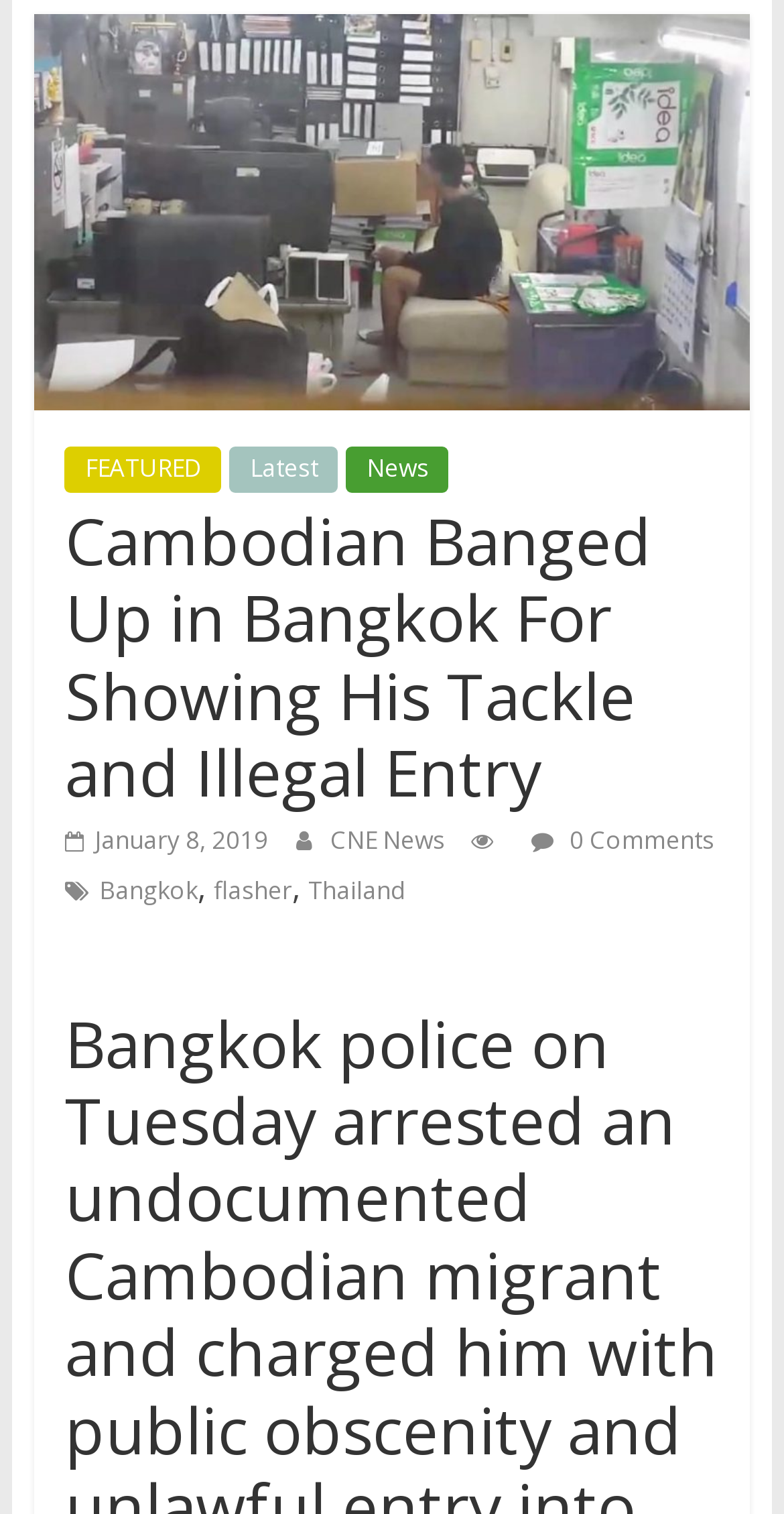Specify the bounding box coordinates of the element's region that should be clicked to achieve the following instruction: "Click on the 'FEATURED' link". The bounding box coordinates consist of four float numbers between 0 and 1, in the format [left, top, right, bottom].

[0.083, 0.295, 0.283, 0.325]